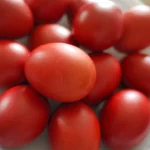What does the rich color of the eggs symbolize?
From the screenshot, supply a one-word or short-phrase answer.

Fertility, renewal, and joy